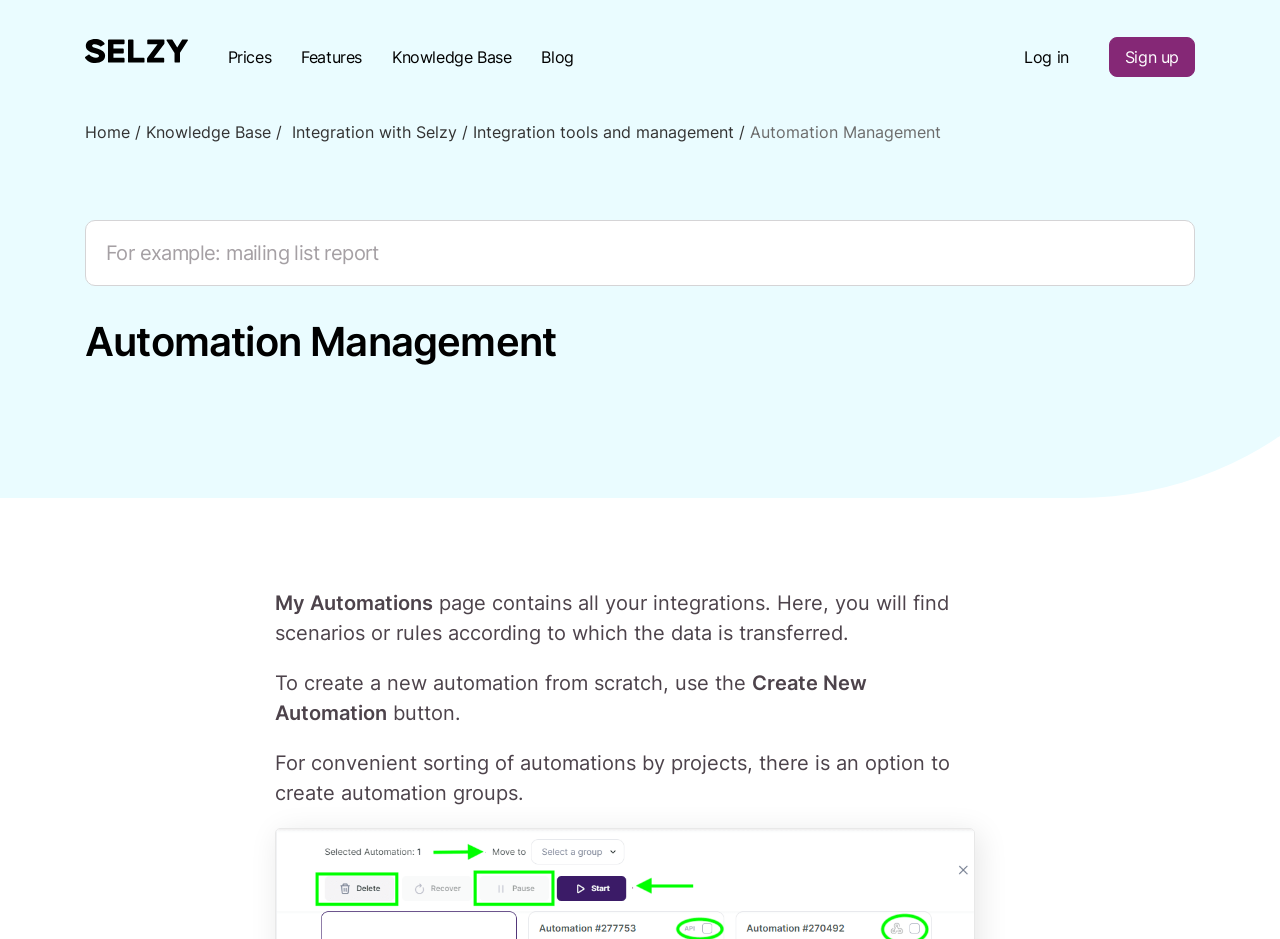Kindly determine the bounding box coordinates for the clickable area to achieve the given instruction: "Log in".

[0.8, 0.05, 0.835, 0.071]